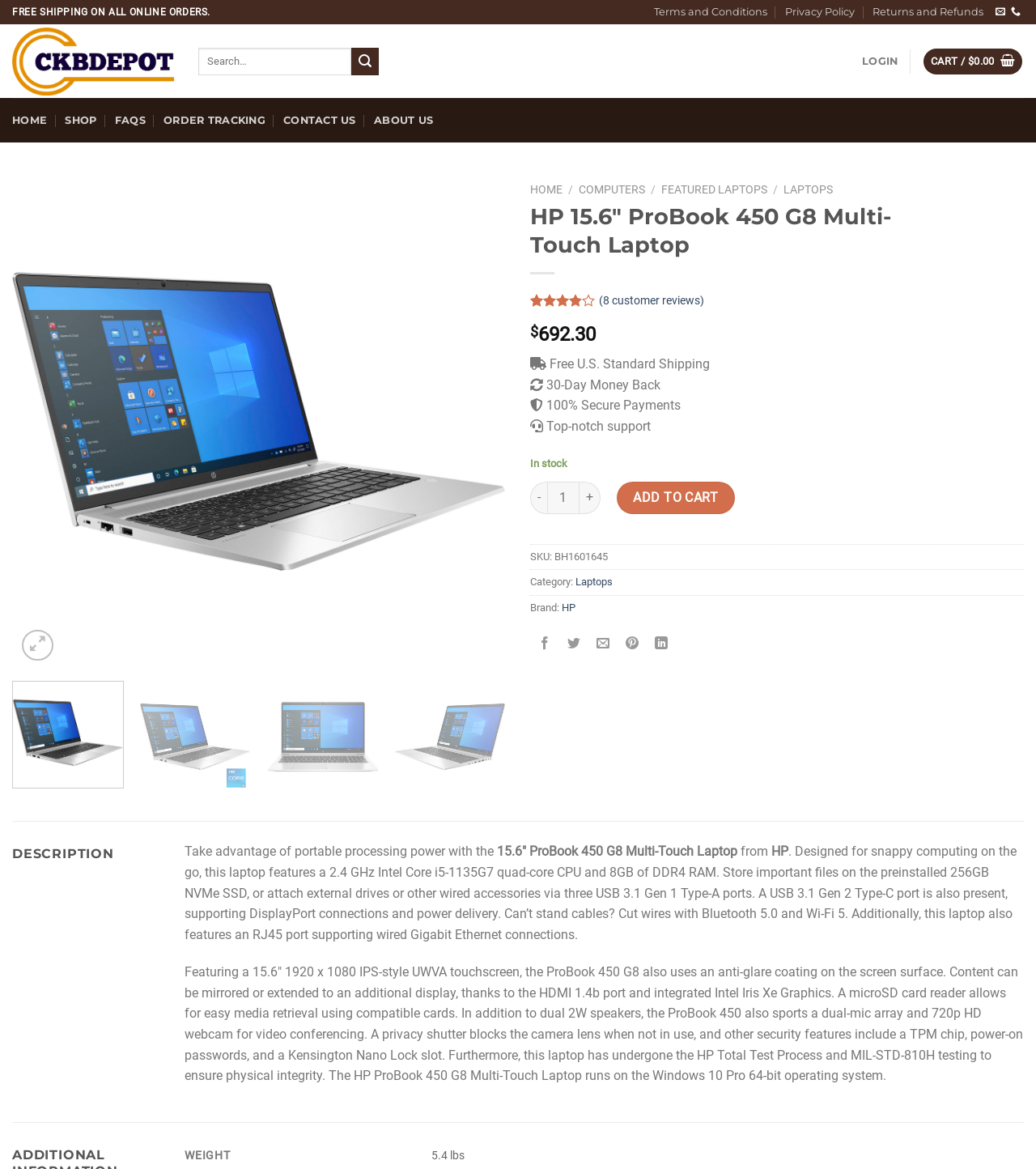Kindly determine the bounding box coordinates of the area that needs to be clicked to fulfill this instruction: "Add the HP 15.6 ProBook 450 G8 Multi-Touch Laptop to cart".

[0.595, 0.412, 0.709, 0.44]